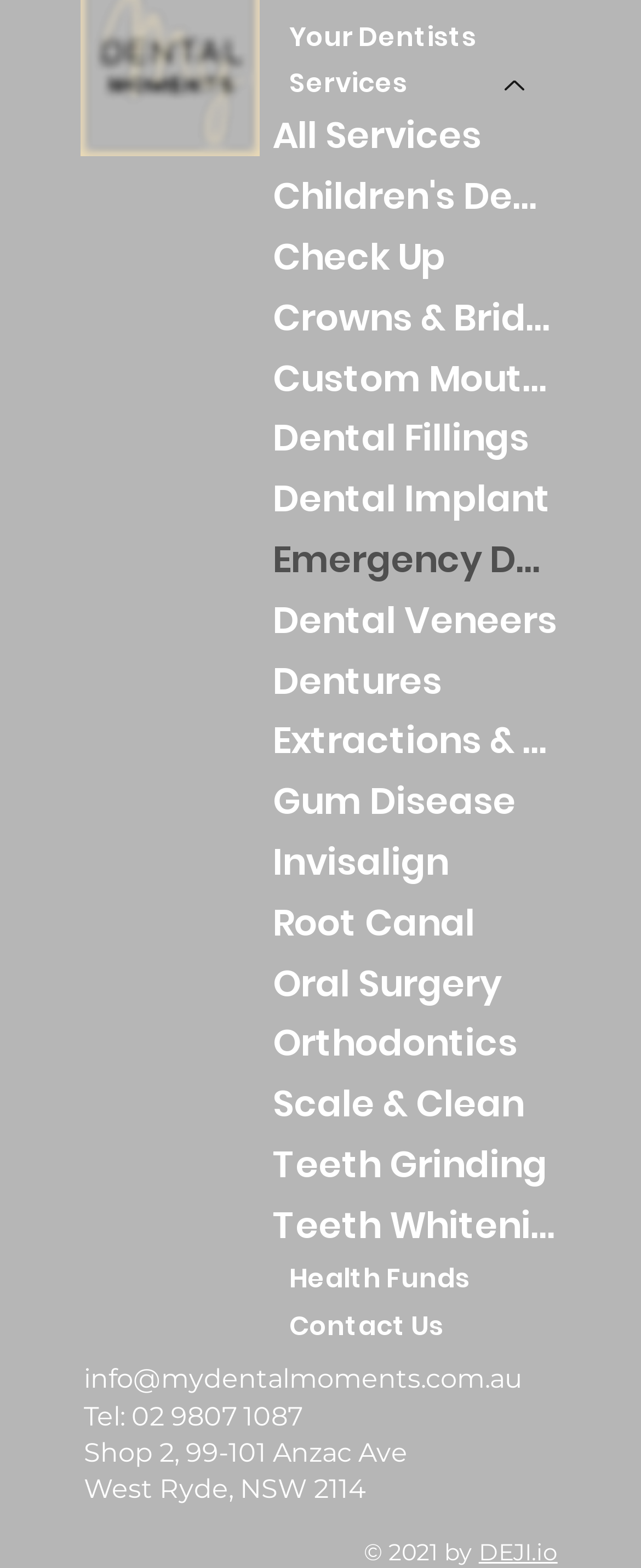Specify the bounding box coordinates of the area that needs to be clicked to achieve the following instruction: "Contact Us".

[0.426, 0.831, 0.87, 0.861]